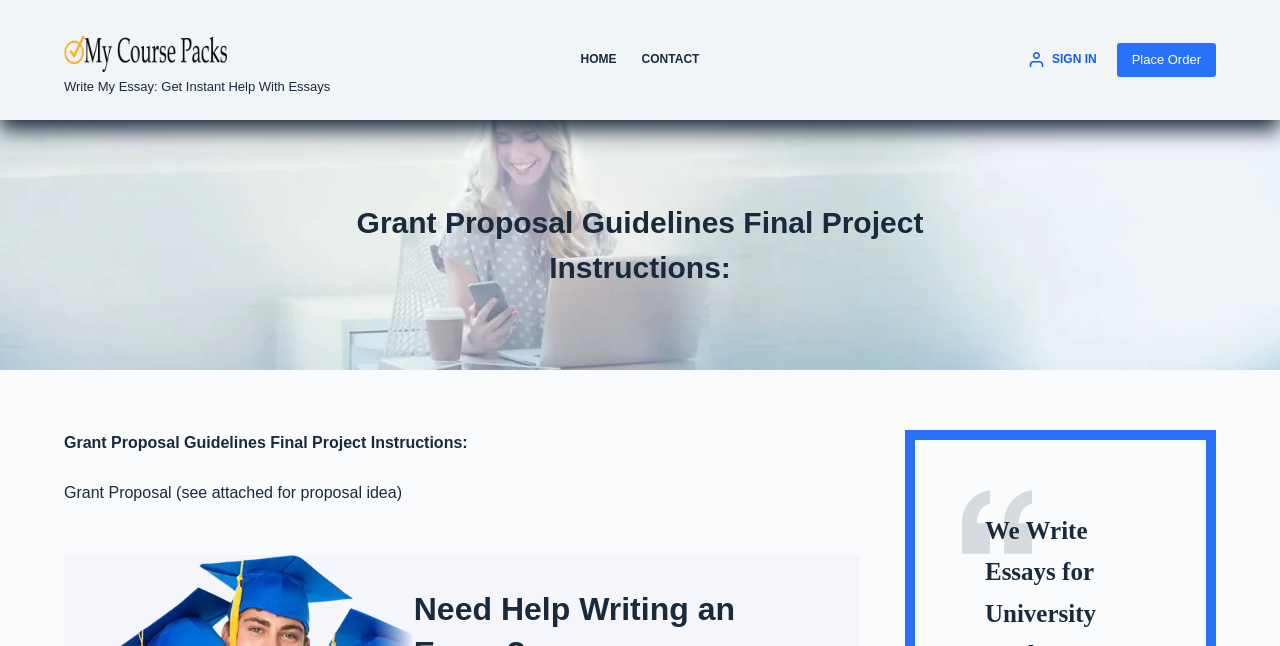Deliver a detailed narrative of the webpage's visual and textual elements.

The webpage appears to be an instructional page for a course, specifically for a final project on grant proposal guidelines. At the top-left corner, there is a link to "Skip to content" and a link to "My Course Packs" with an accompanying image. Next to these links, there is a text "Write My Essay: Get Instant Help With Essays".

On the top-right side, there is a horizontal navigation menu with two menu items: "HOME" and "CONTACT". Below this menu, there are two links: "SIGN IN" and "Place Order".

The main content of the page is divided into two sections. On the left side, there is a large image that spans the entire height of the page, with a heading "Grant Proposal Guidelines Final Project Instructions:" above it. Below the heading, there is a text "Grant Proposal (see attached for proposal idea)".

On the right side, there is no content, leaving a significant amount of empty space. Overall, the page has a simple layout with a focus on the main content, which appears to be instructional in nature.